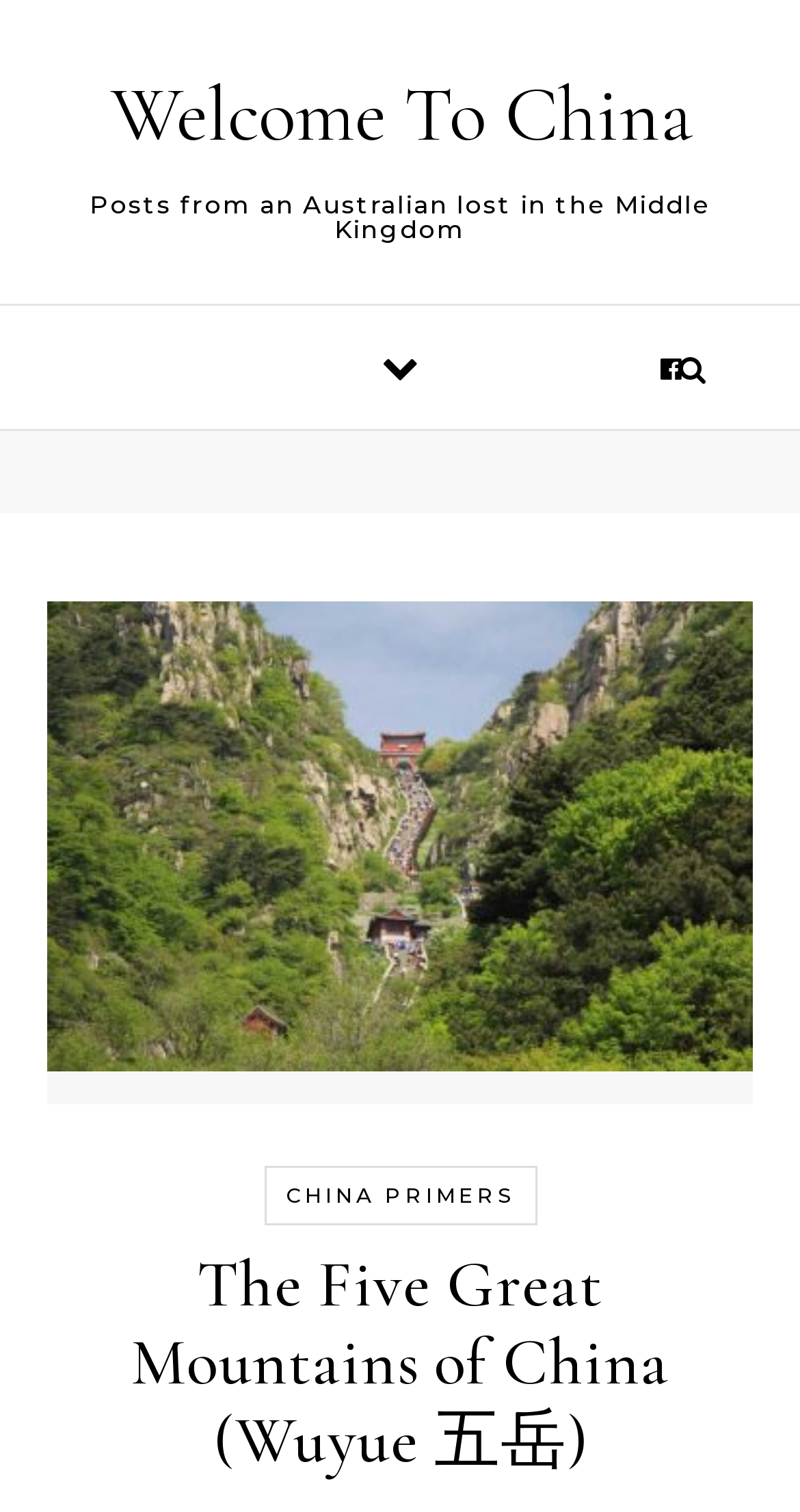Using the given description, provide the bounding box coordinates formatted as (top-left x, top-left y, bottom-right x, bottom-right y), with all values being floating point numbers between 0 and 1. Description: Welcome To China

[0.108, 0.041, 0.892, 0.121]